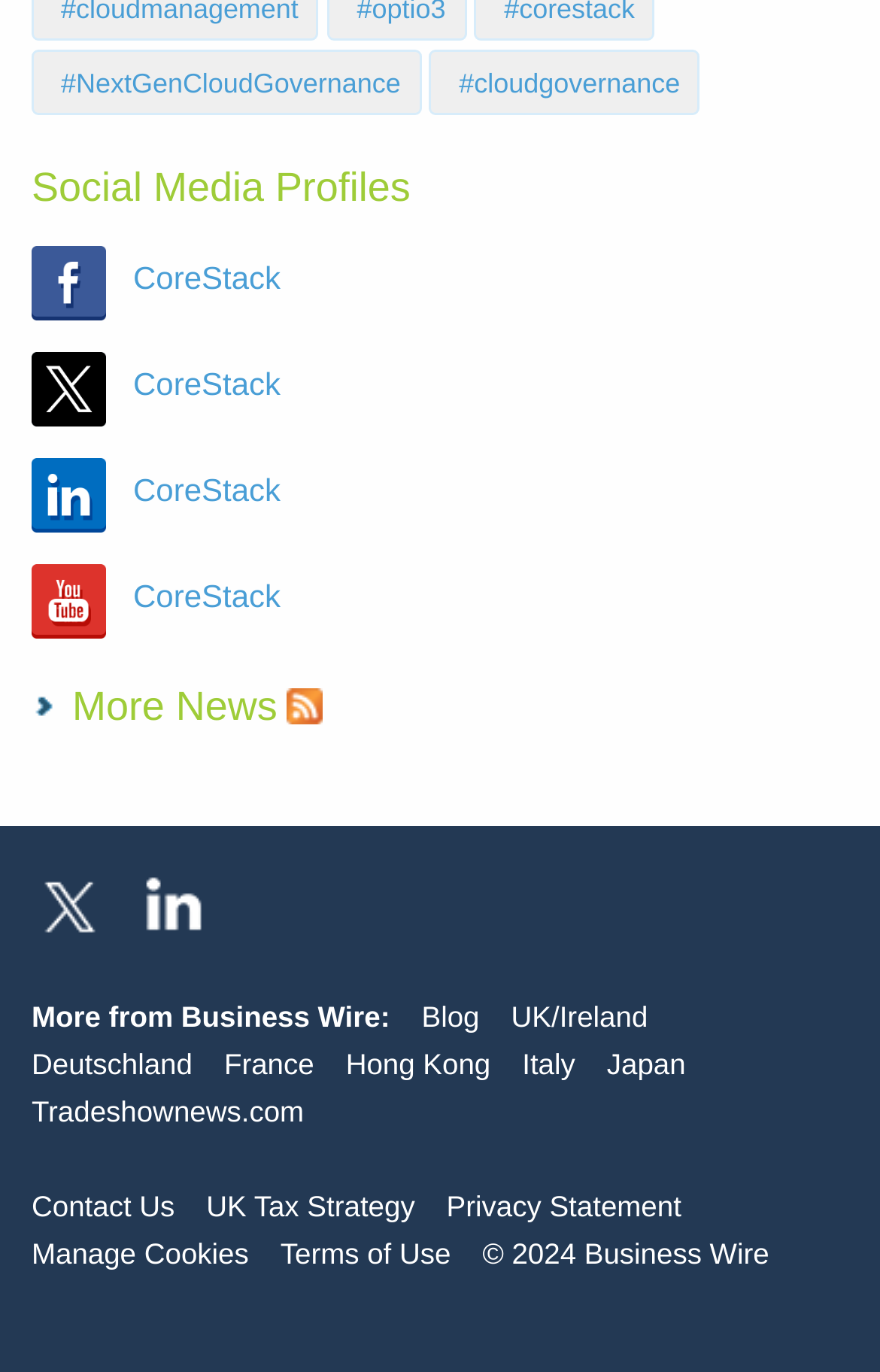Identify the bounding box coordinates of the region that should be clicked to execute the following instruction: "Contact Us".

[0.036, 0.867, 0.199, 0.891]